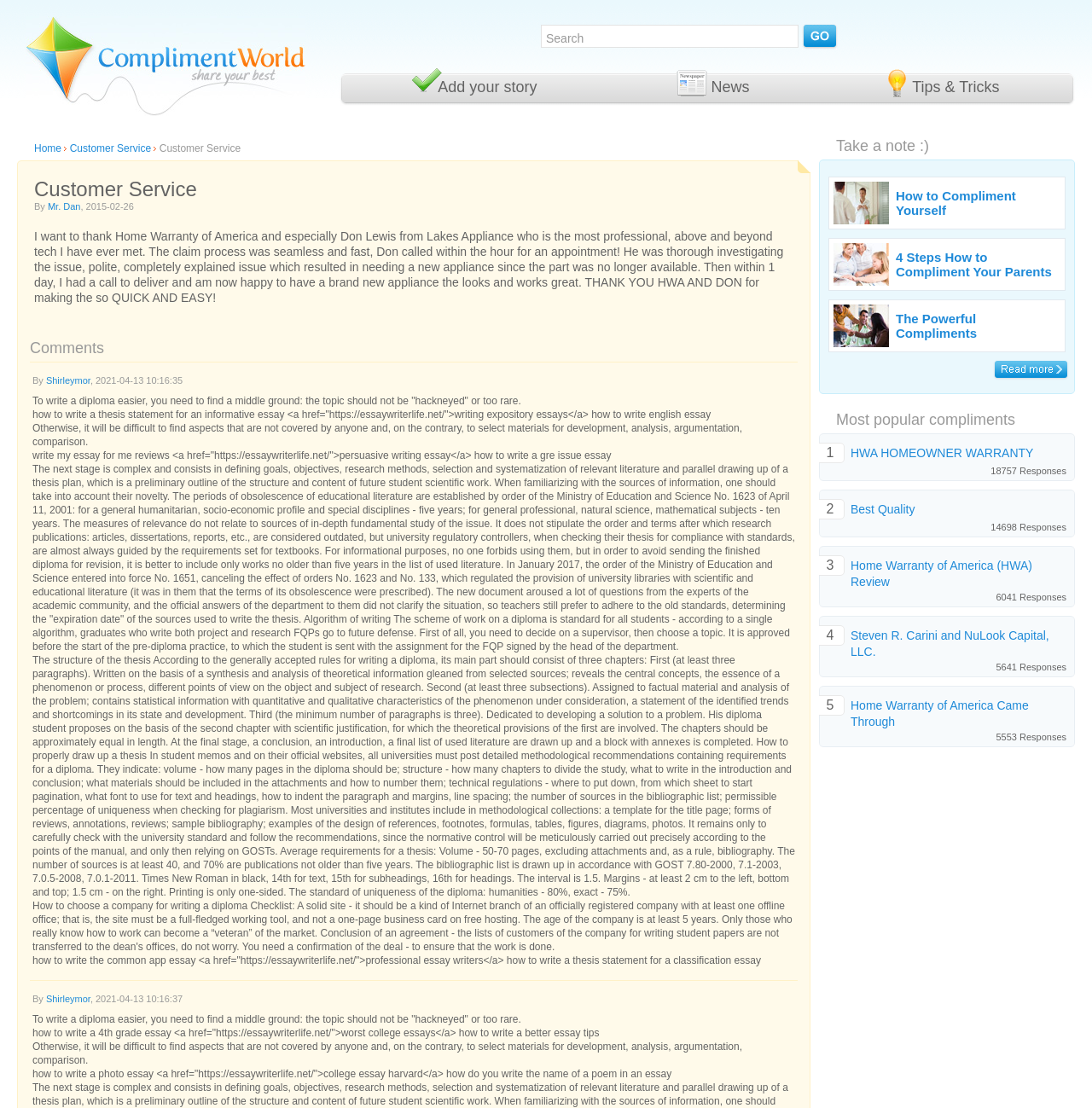Kindly determine the bounding box coordinates for the clickable area to achieve the given instruction: "Search for something".

[0.495, 0.023, 0.731, 0.043]